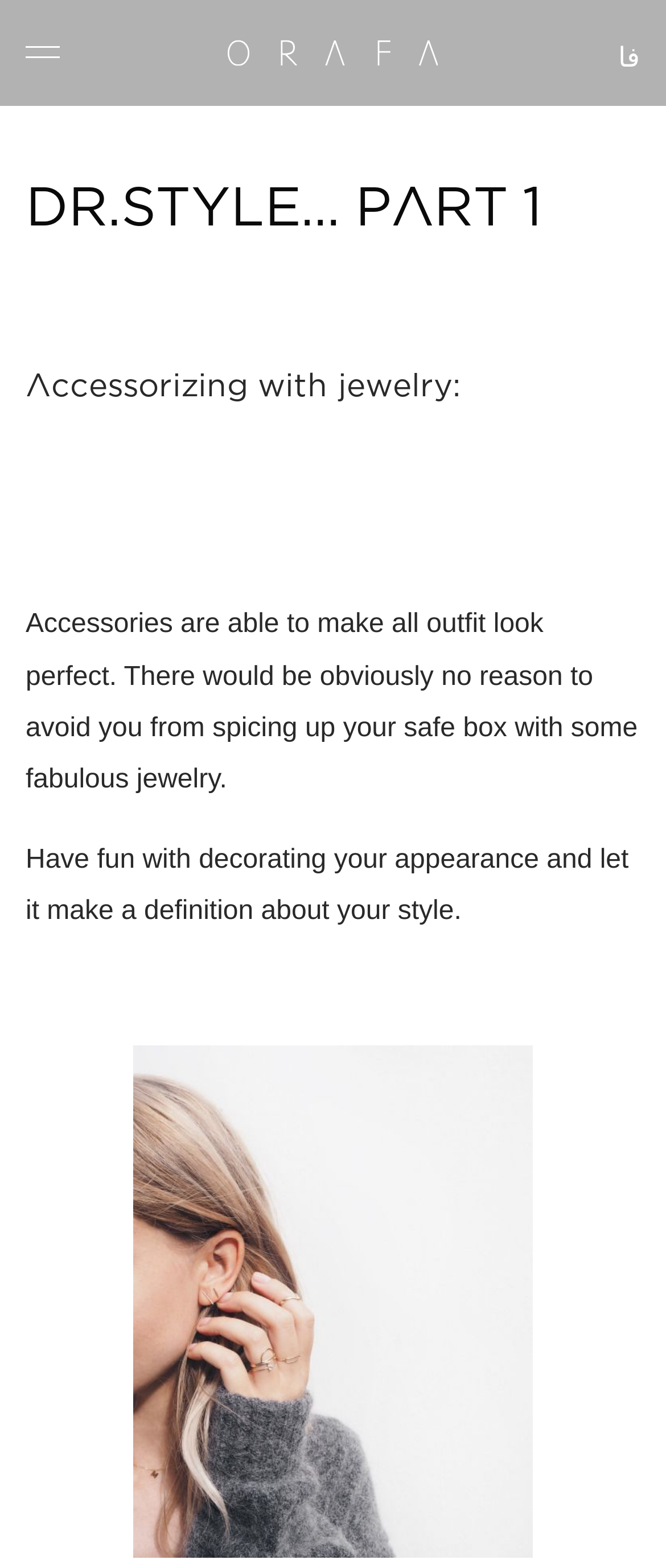Refer to the image and provide an in-depth answer to the question:
What is the theme of the image at the top?

The image at the top of the webpage appears to be related to jewelry, as it is accompanied by a link with no text and is located near the heading 'DR.STYLE… PART 1'. This suggests that the image is likely a representation of jewelry or a jewelry-related product.